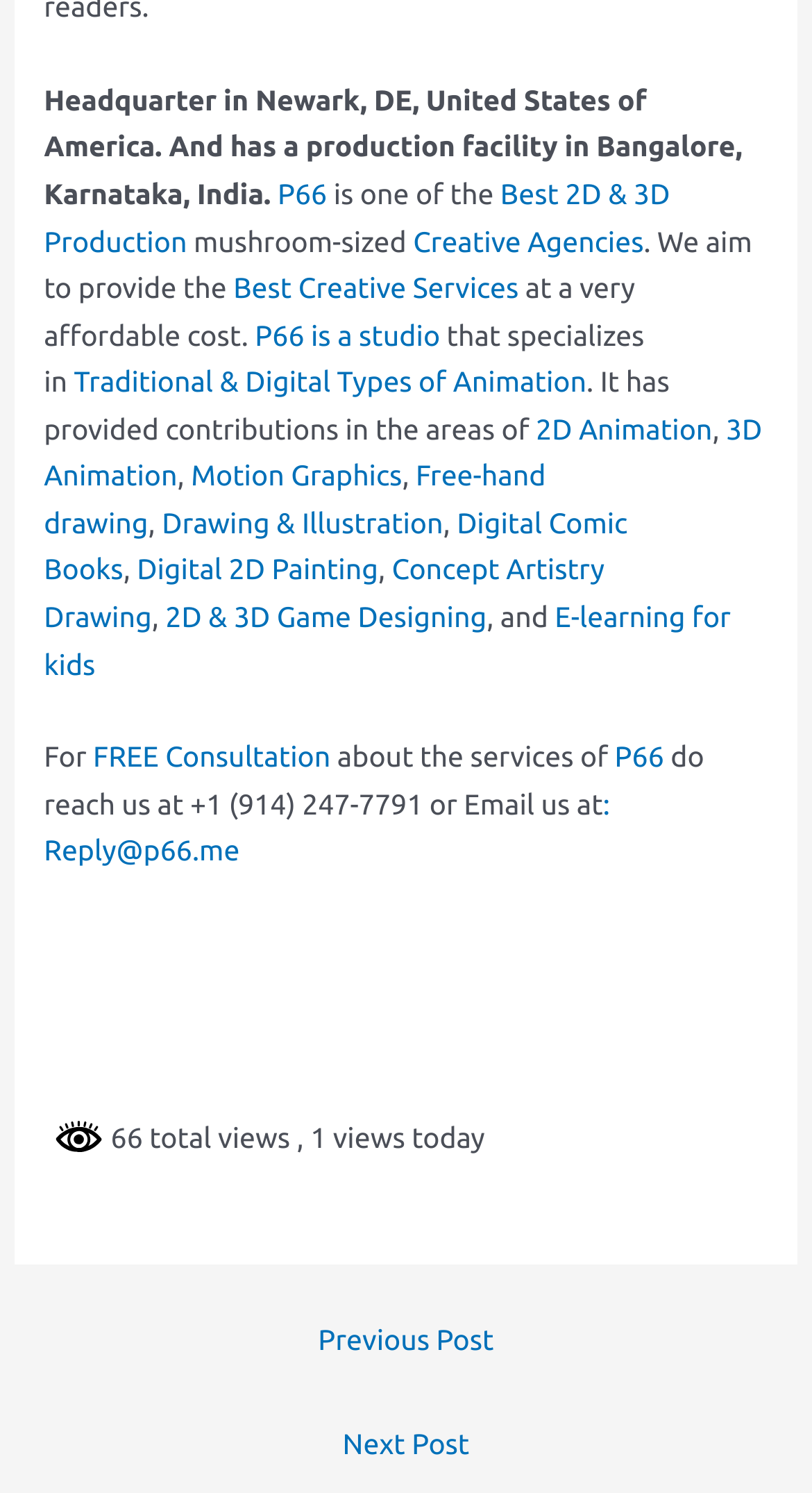Refer to the image and provide an in-depth answer to the question:
What is the name of the studio that provides creative services?

I found this information in the link element with the text 'P66 is a studio' and other occurrences of 'P66' throughout the webpage.